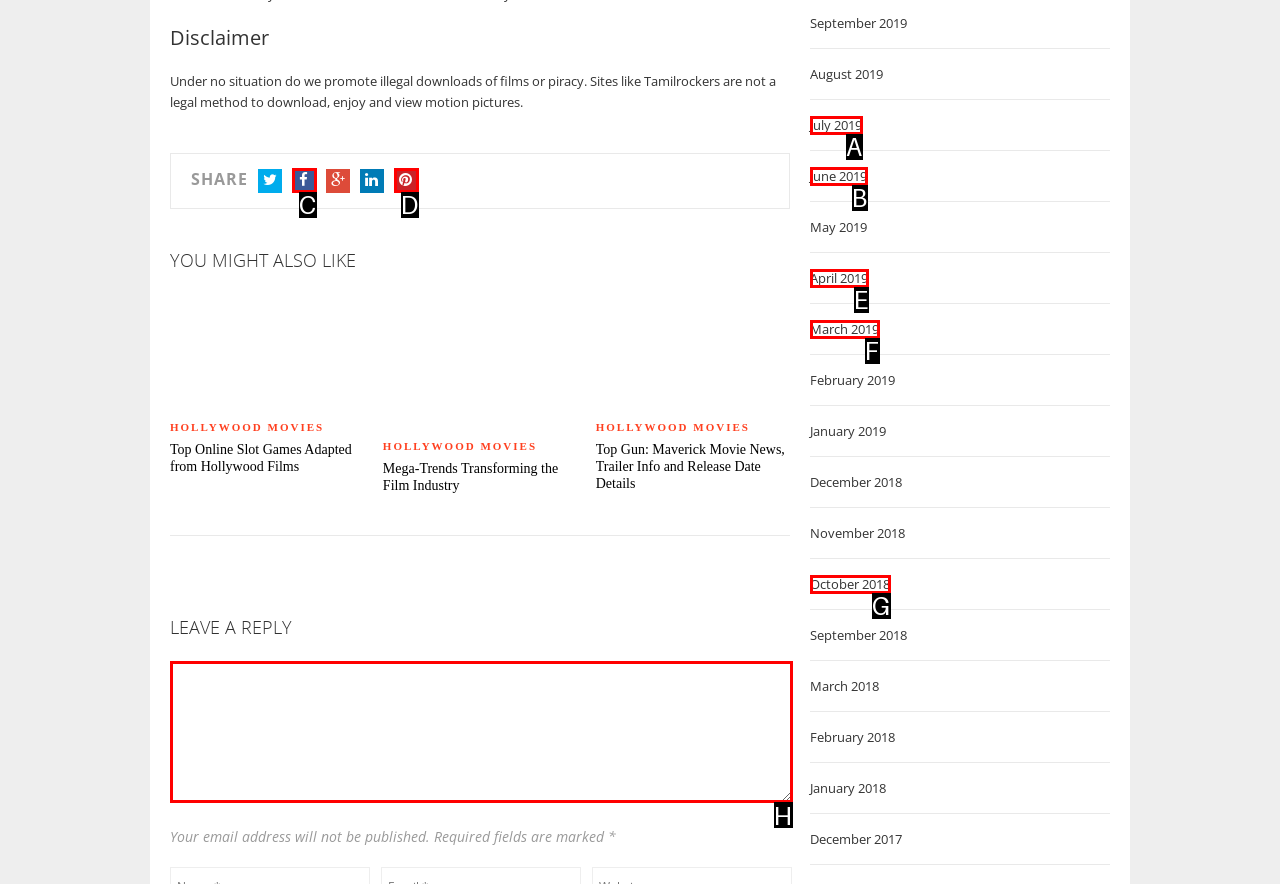Pick the HTML element that should be clicked to execute the task: Leave a reply in the text box
Respond with the letter corresponding to the correct choice.

H